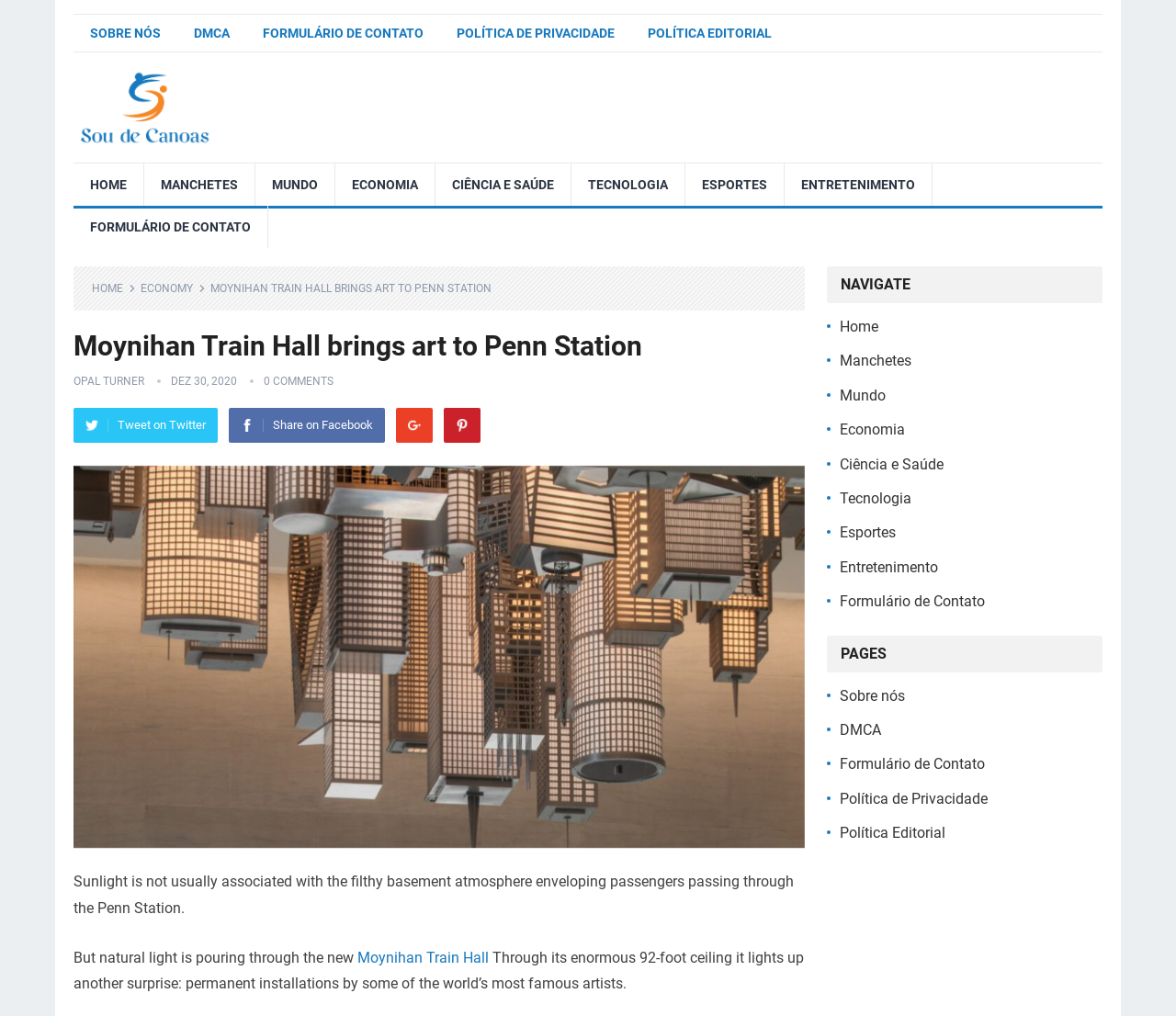What is the theme of the article?
Look at the screenshot and respond with a single word or phrase.

Art in Penn Station